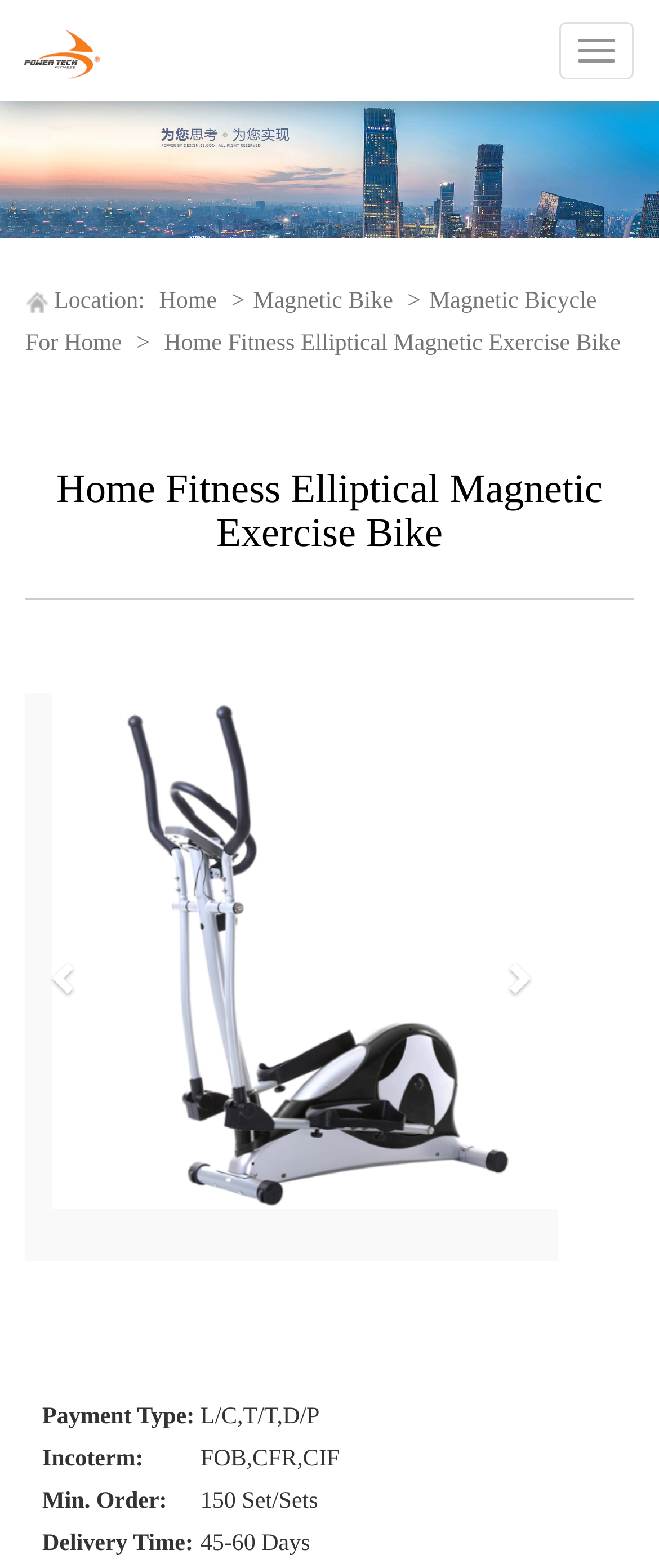Provide the bounding box coordinates of the area you need to click to execute the following instruction: "View 'Home' page".

[0.241, 0.185, 0.329, 0.201]